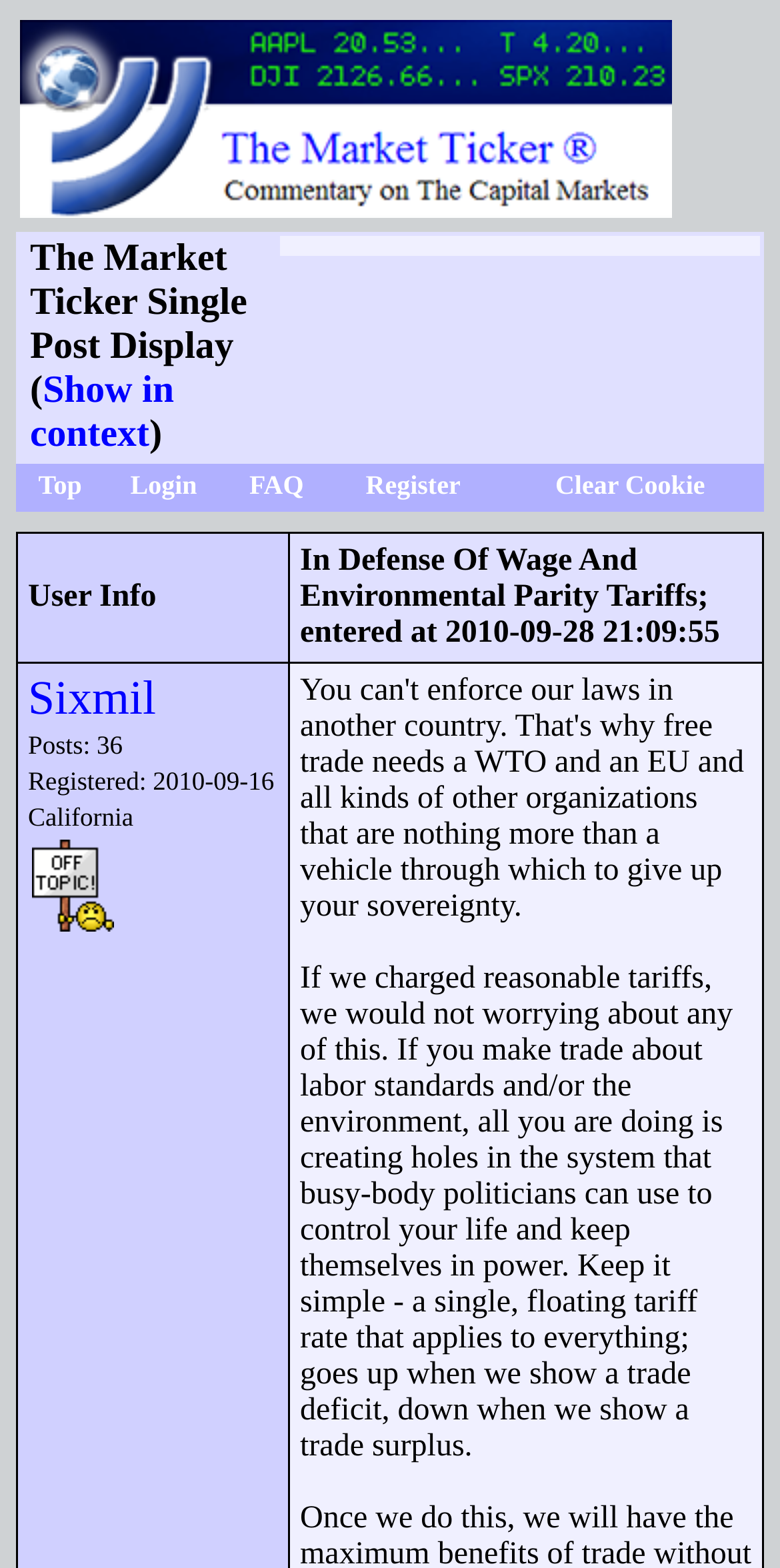When did the user 'Sixmil' register?
Refer to the image and respond with a one-word or short-phrase answer.

2010-09-16